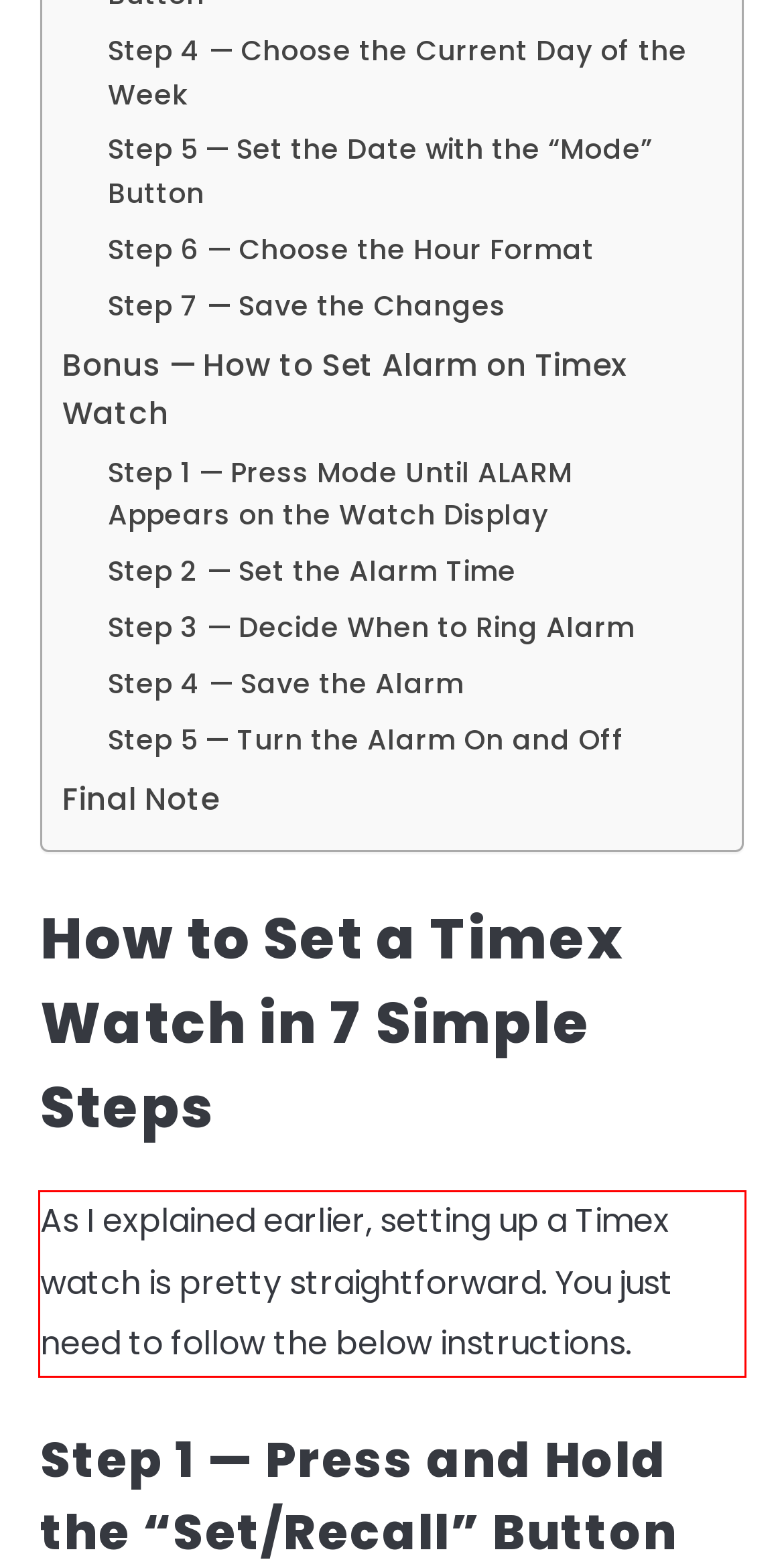Given a screenshot of a webpage, identify the red bounding box and perform OCR to recognize the text within that box.

As I explained earlier, setting up a Timex watch is pretty straightforward. You just need to follow the below instructions.